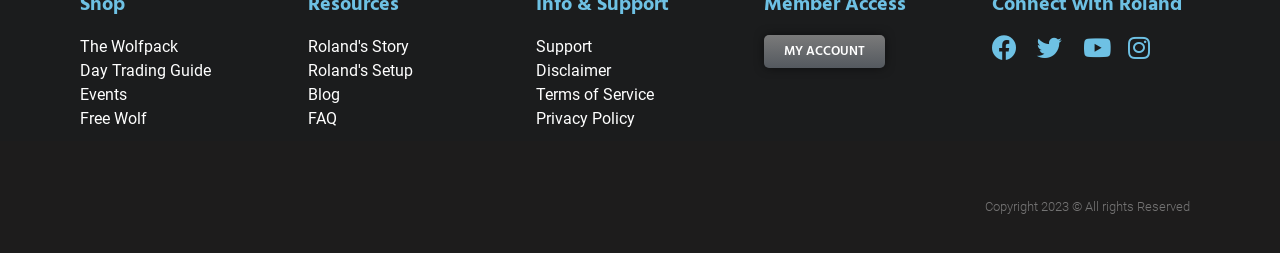Locate the bounding box coordinates of the area that needs to be clicked to fulfill the following instruction: "access MY ACCOUNT". The coordinates should be in the format of four float numbers between 0 and 1, namely [left, top, right, bottom].

[0.597, 0.14, 0.691, 0.27]